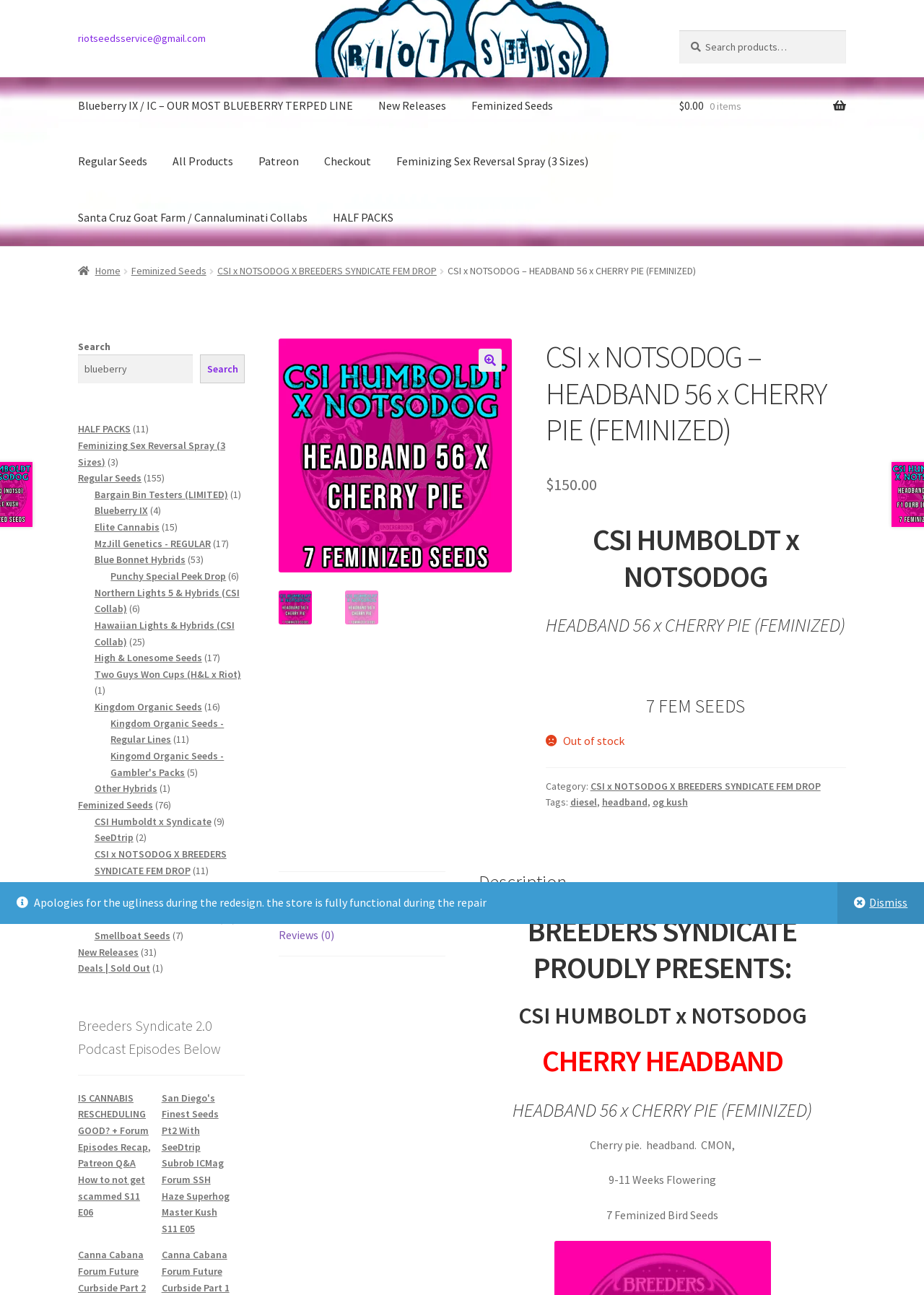Find and generate the main title of the webpage.

CSI x NOTSODOG – HEADBAND 56 x CHERRY PIE (FEMINIZED)